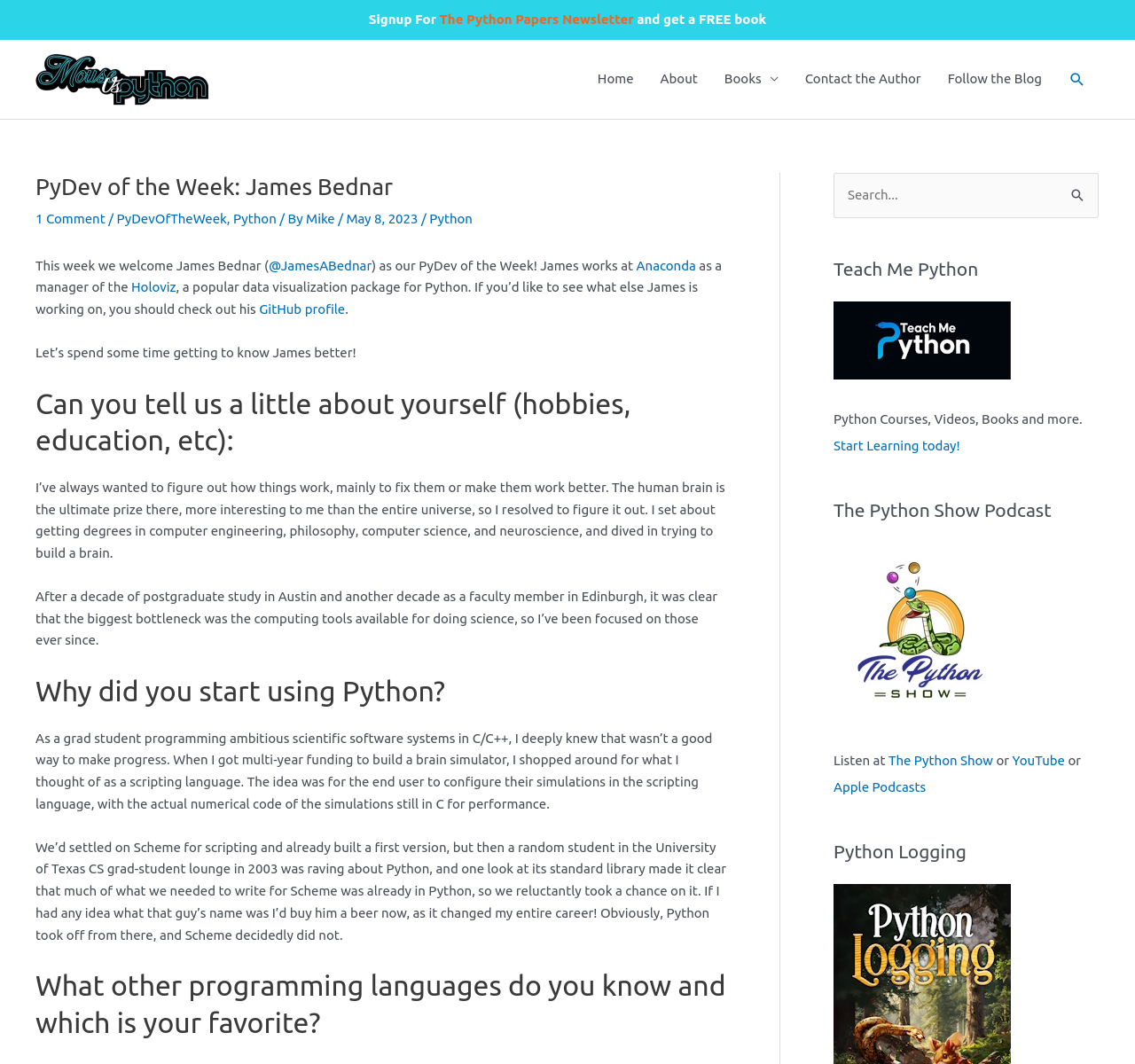What is the name of the author of the blog post?
Look at the image and respond with a single word or a short phrase.

Mike